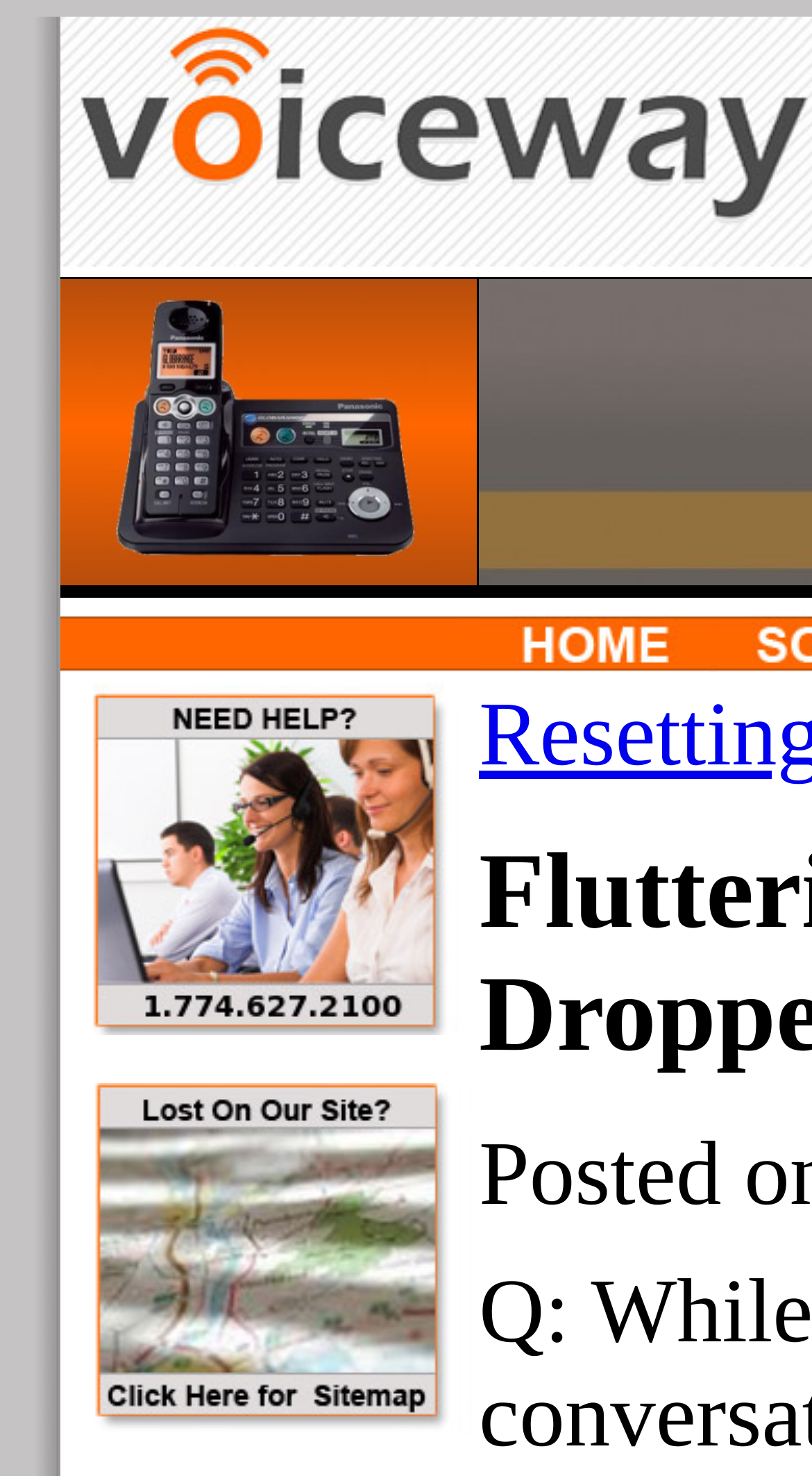Please answer the following question using a single word or phrase: 
What is the text of the first link in the top-right corner?

home